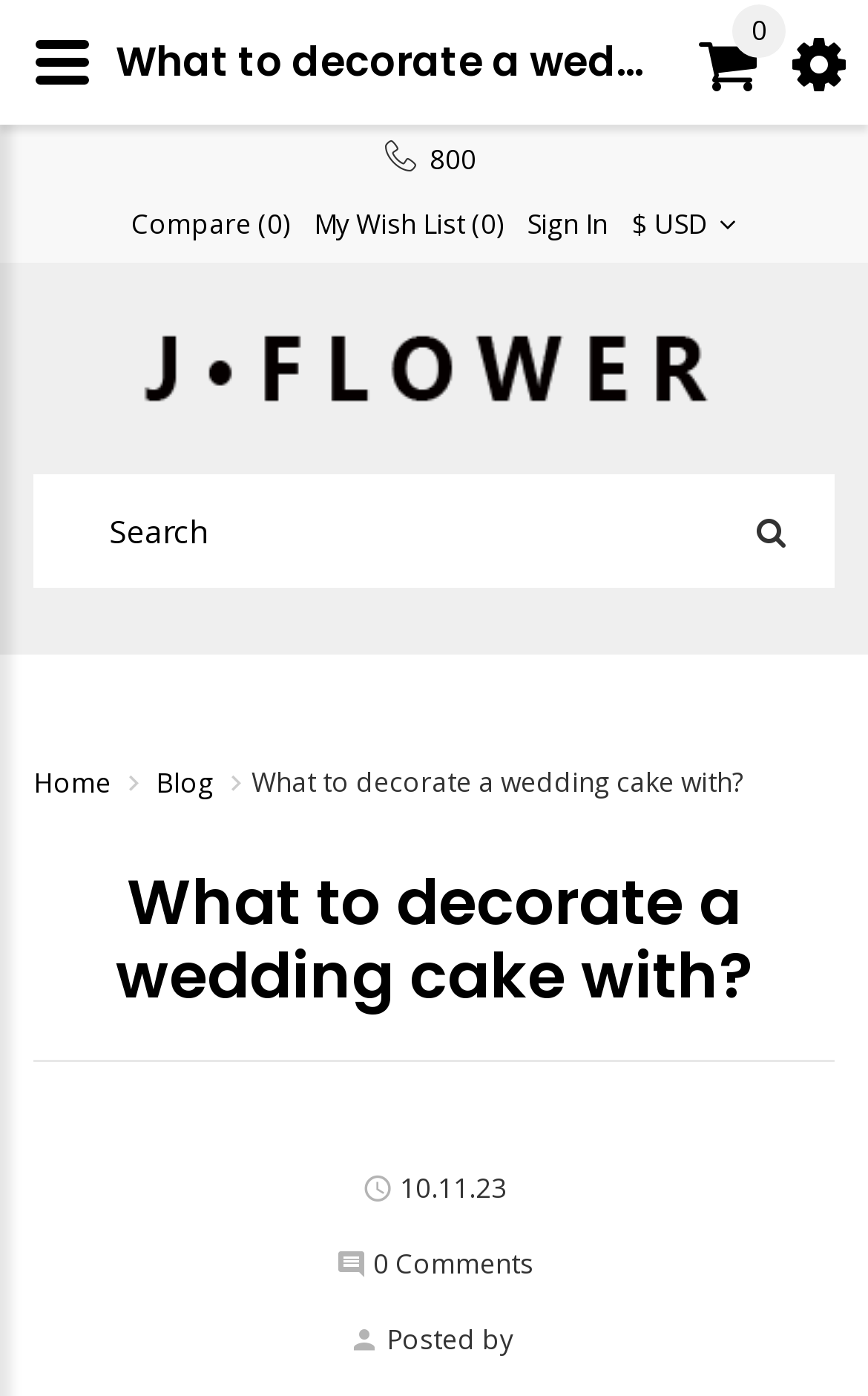Specify the bounding box coordinates of the area that needs to be clicked to achieve the following instruction: "Go to Jewishbyte".

[0.158, 0.24, 0.842, 0.294]